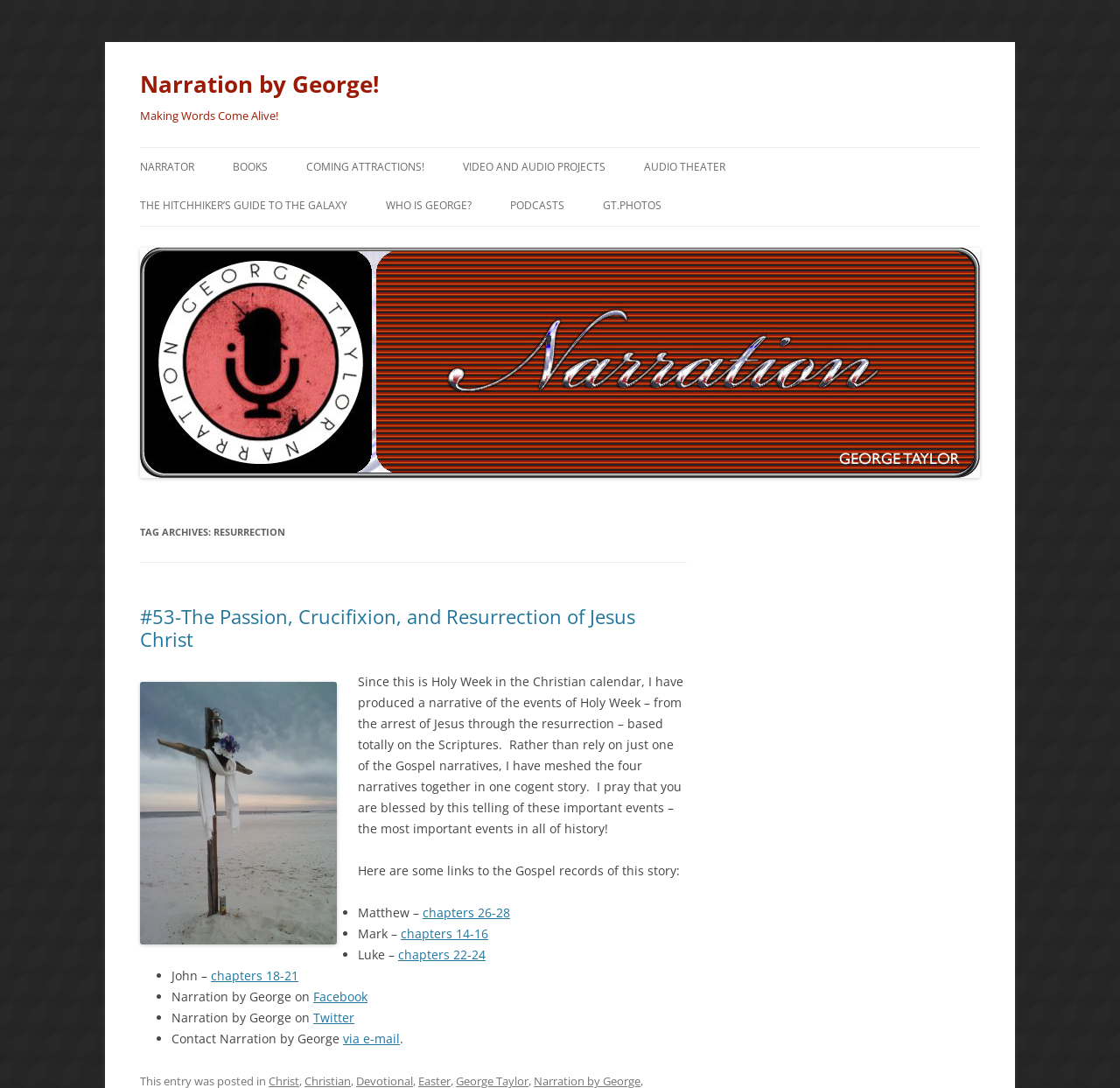Please indicate the bounding box coordinates of the element's region to be clicked to achieve the instruction: "Click on 'NARRATOR'". Provide the coordinates as four float numbers between 0 and 1, i.e., [left, top, right, bottom].

[0.125, 0.136, 0.173, 0.172]